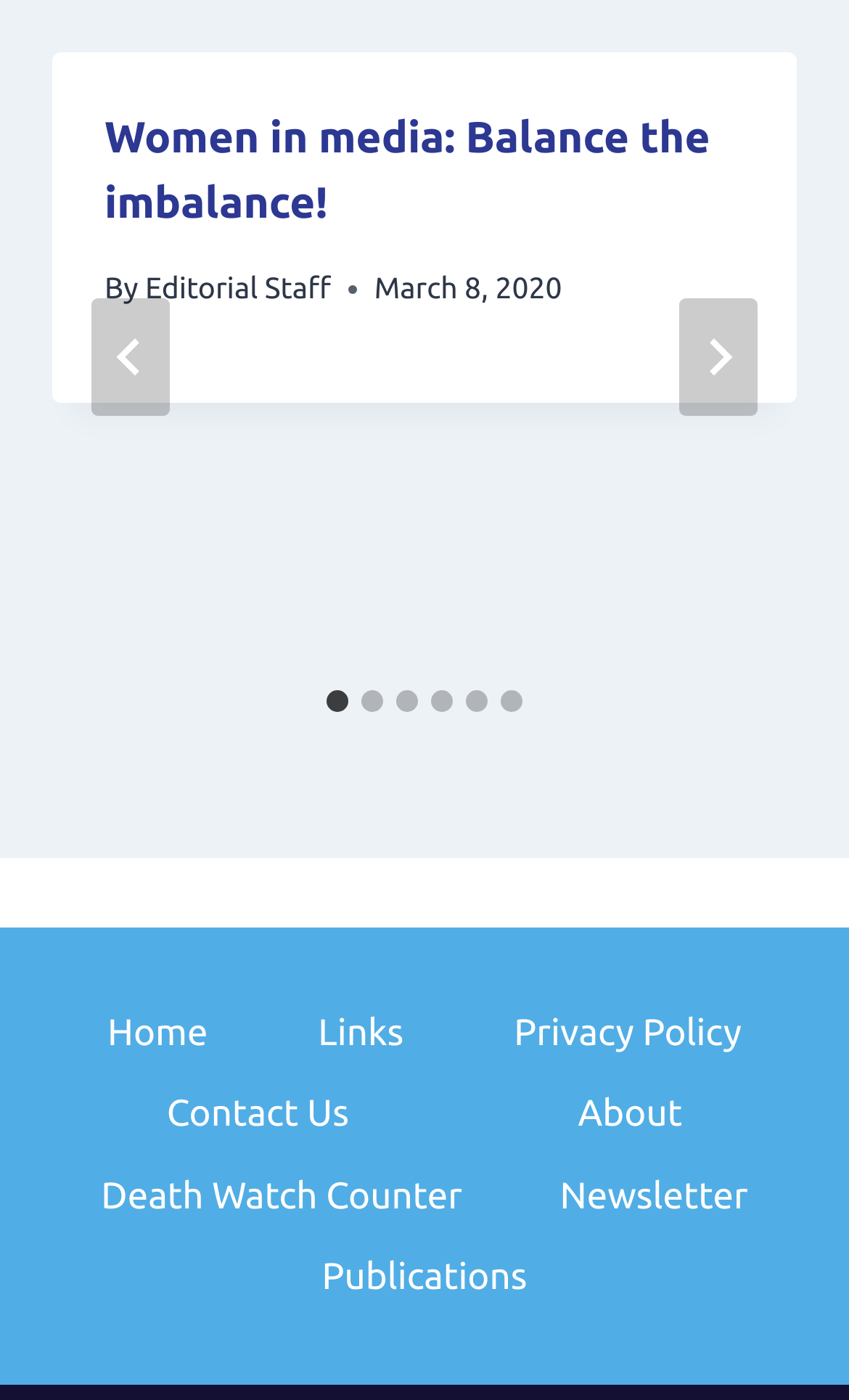Please use the details from the image to answer the following question comprehensively:
What is the title of the first article?

I looked at the article element inside the first tabpanel and found the heading element with the text 'Women in media: Balance the imbalance!'. This is the title of the first article.